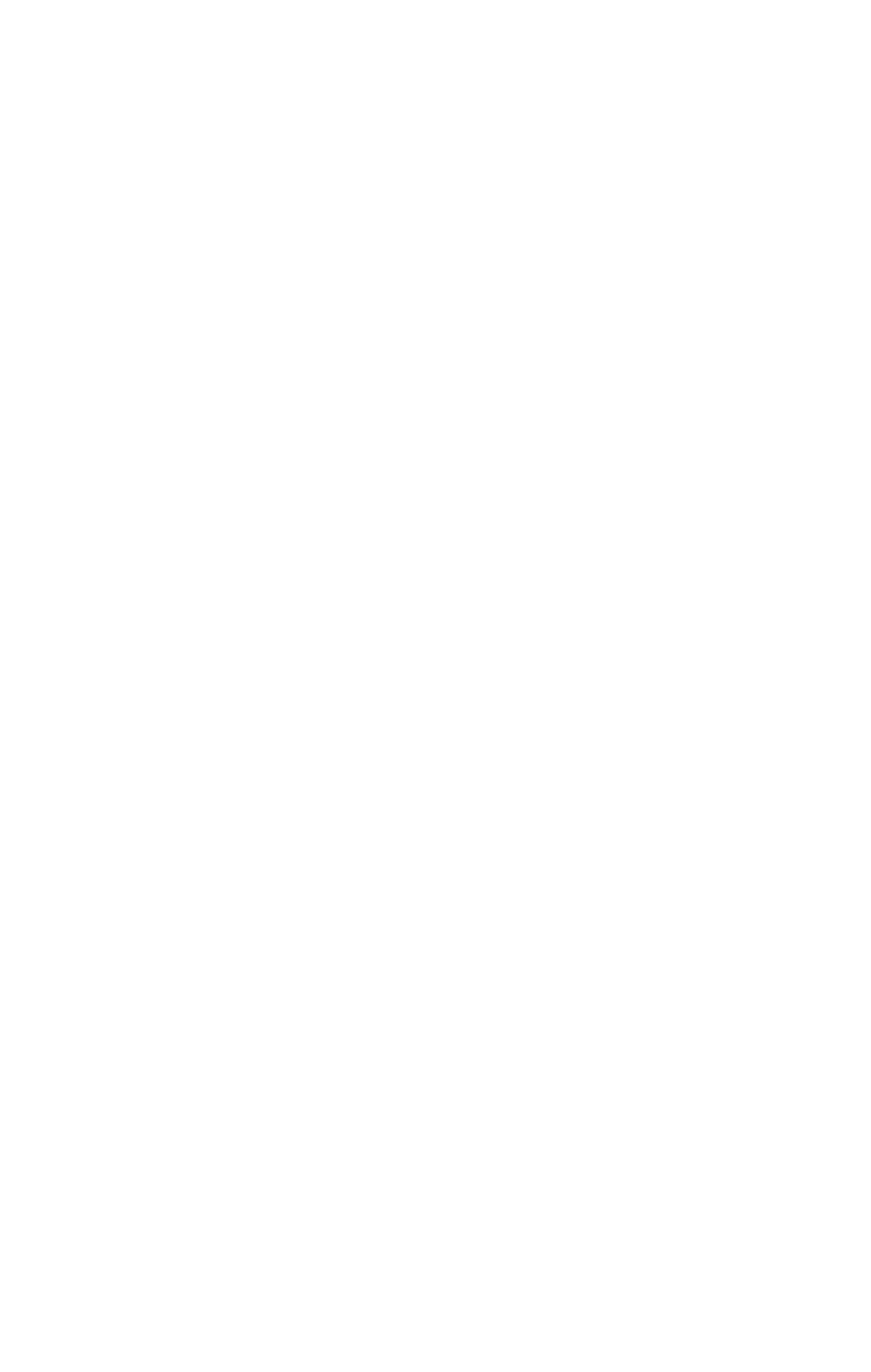Kindly determine the bounding box coordinates of the area that needs to be clicked to fulfill this instruction: "Check data privacy".

[0.038, 0.758, 0.252, 0.784]